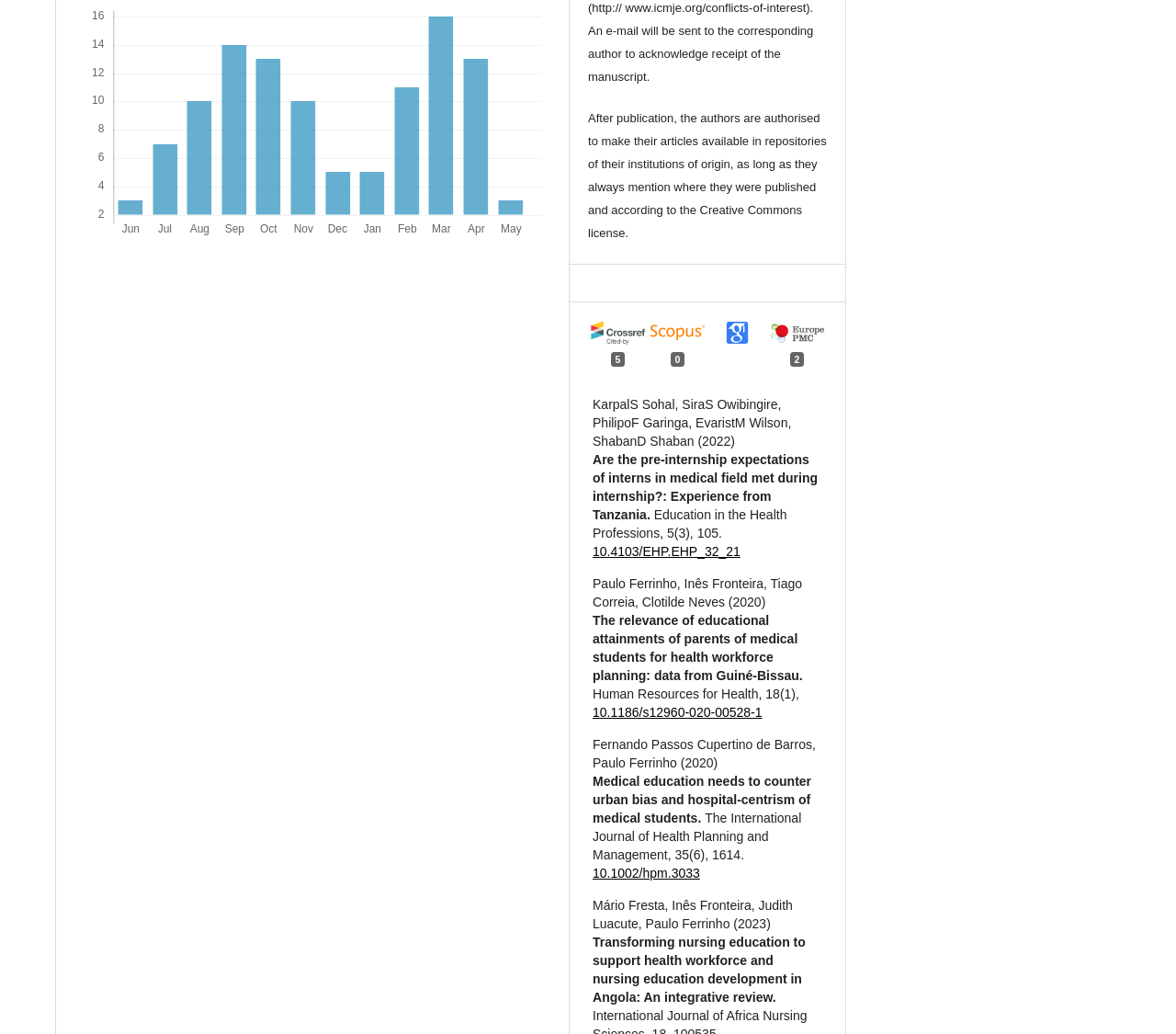Pinpoint the bounding box coordinates of the clickable area needed to execute the instruction: "Click the link to the article with DOI 10.4103/EHP.EHP_32_21". The coordinates should be specified as four float numbers between 0 and 1, i.e., [left, top, right, bottom].

[0.504, 0.526, 0.63, 0.54]